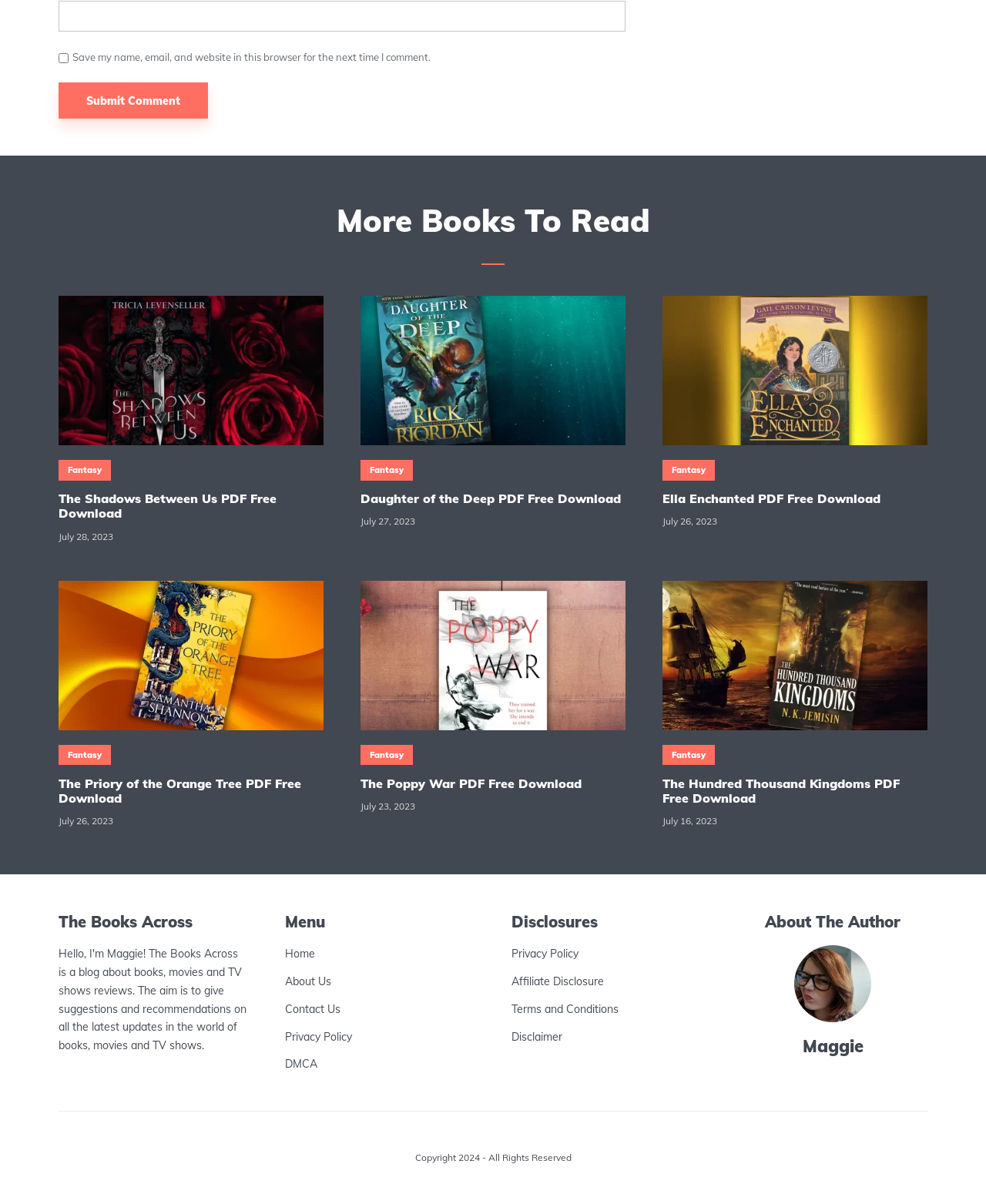Determine the bounding box coordinates of the clickable element to achieve the following action: 'Submit a comment'. Provide the coordinates as four float values between 0 and 1, formatted as [left, top, right, bottom].

[0.059, 0.069, 0.211, 0.099]